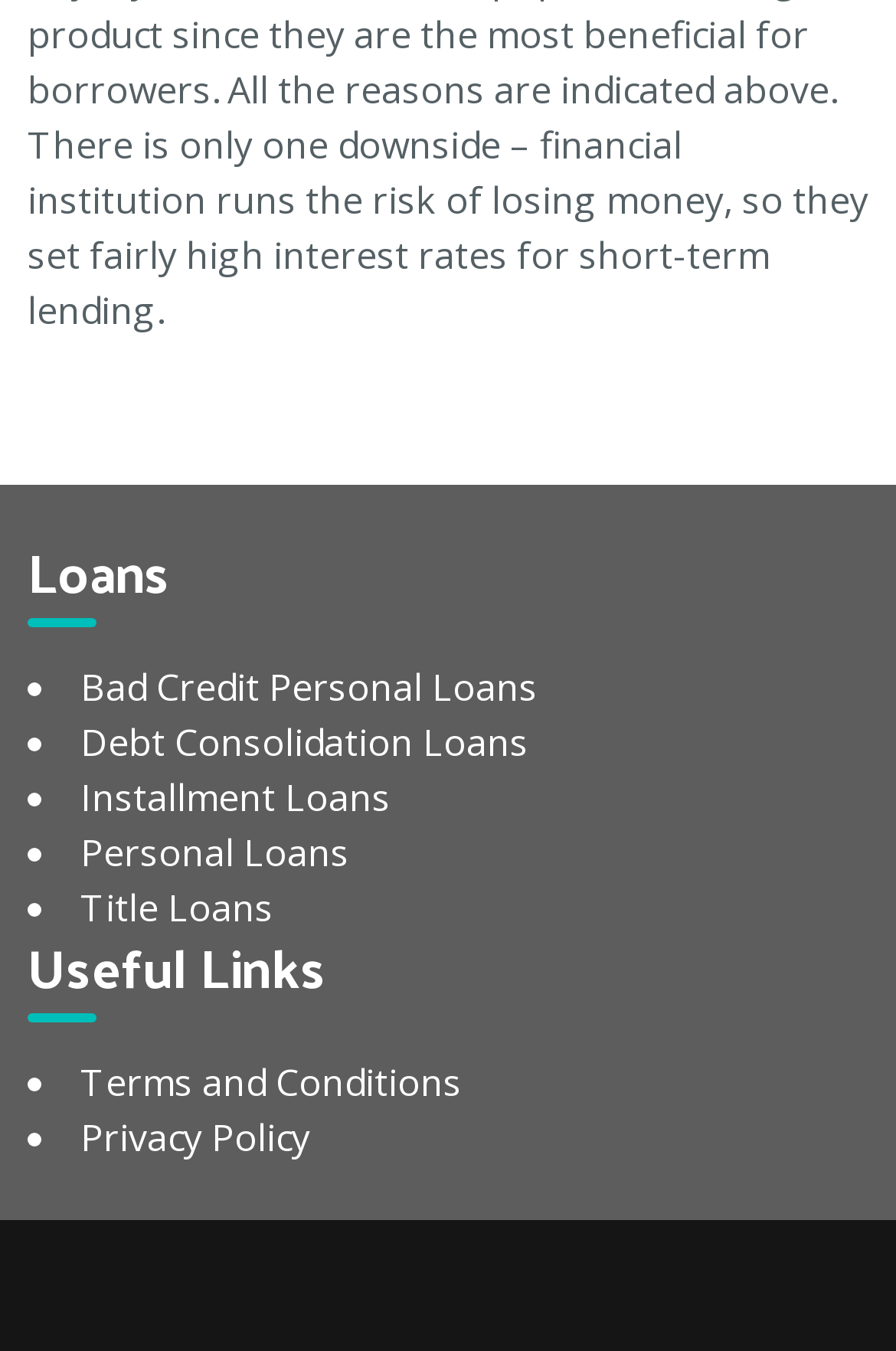Predict the bounding box of the UI element based on the description: "Terms and Conditions". The coordinates should be four float numbers between 0 and 1, formatted as [left, top, right, bottom].

[0.09, 0.782, 0.515, 0.819]